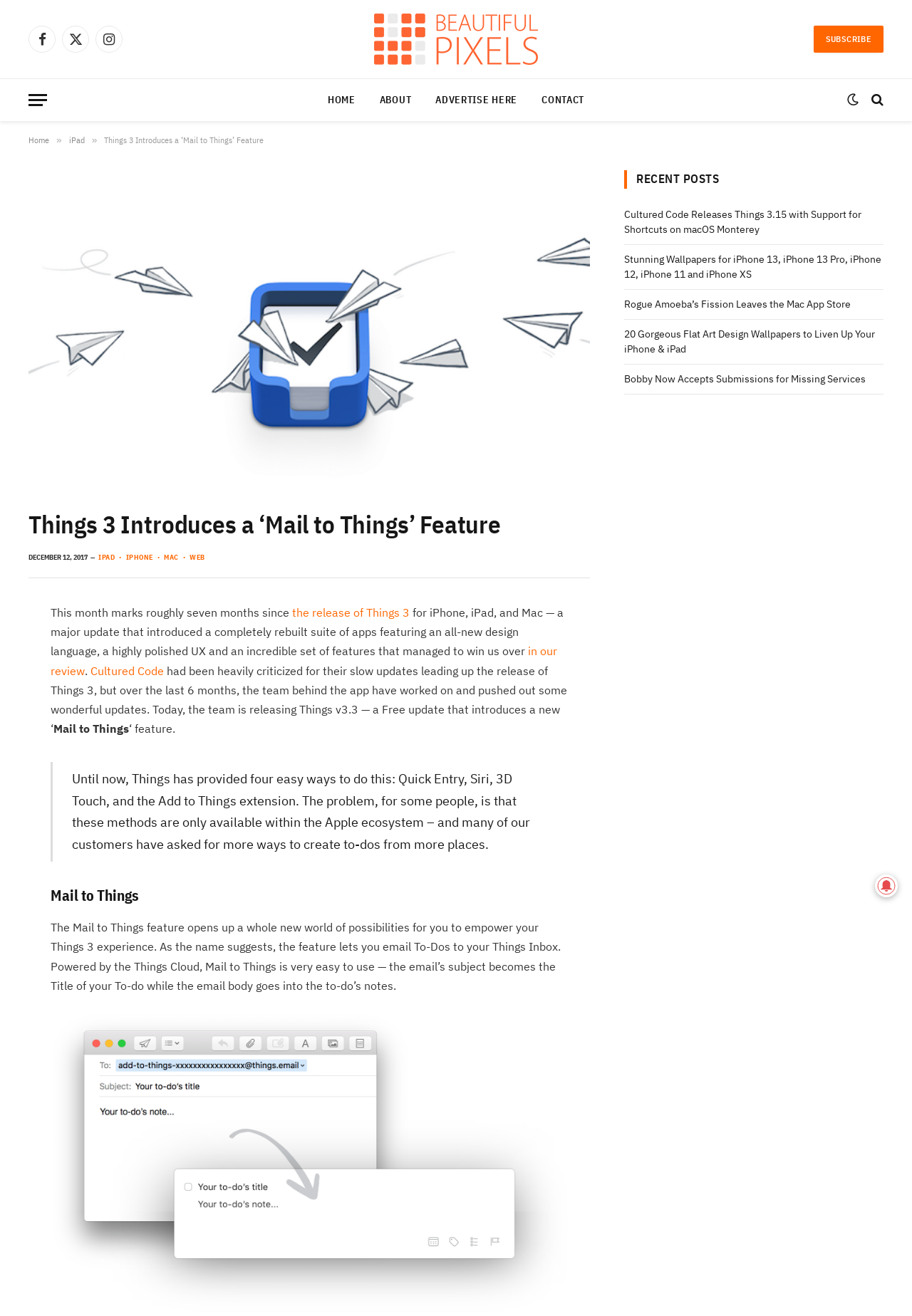Identify and provide the bounding box coordinates of the UI element described: "the release of Things 3". The coordinates should be formatted as [left, top, right, bottom], with each number being a float between 0 and 1.

[0.32, 0.46, 0.449, 0.471]